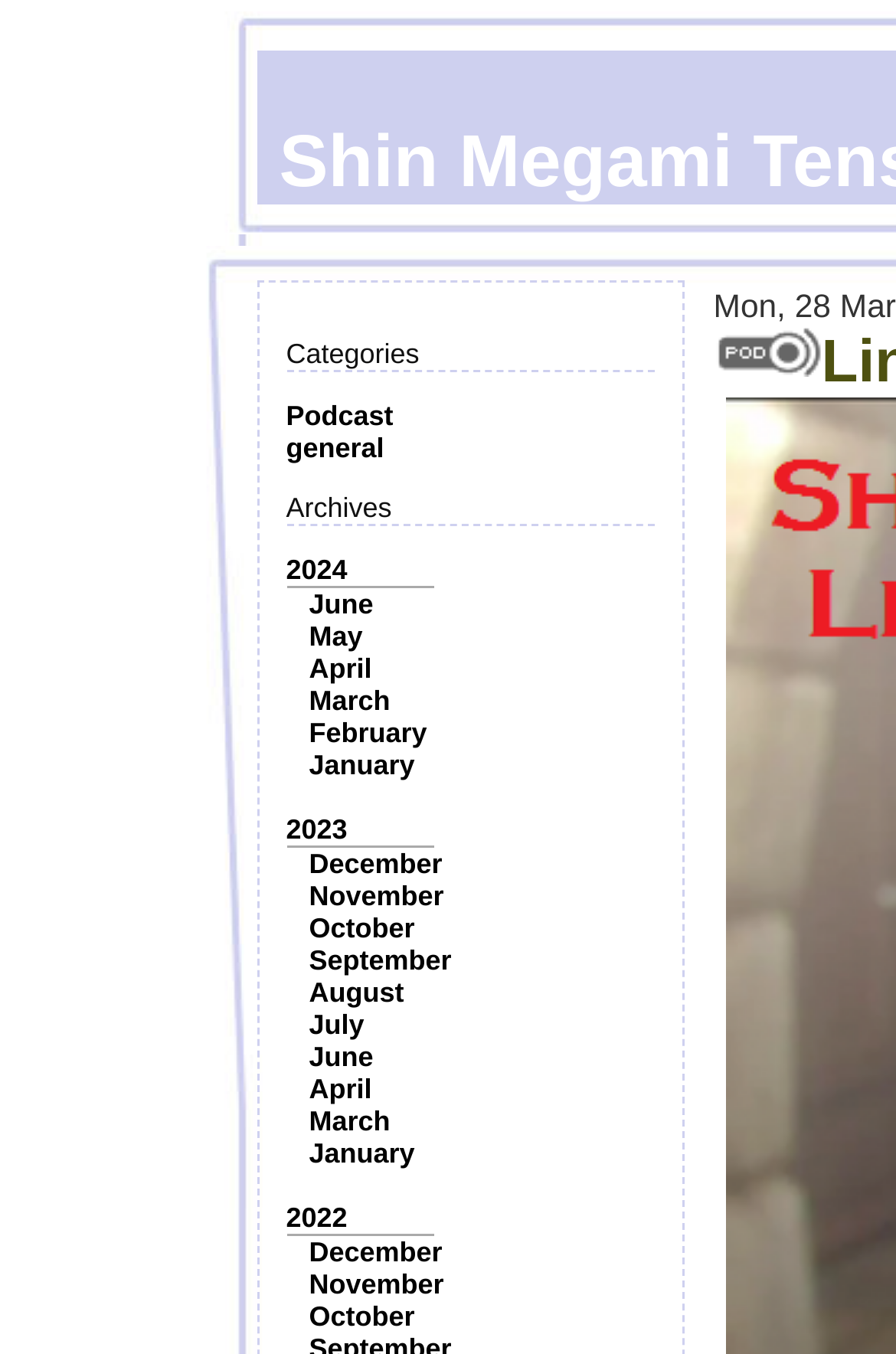How many years are available in the archives?
Can you provide an in-depth and detailed response to the question?

By looking at the links under the 'Archives' static text, I found that there are three years available: 2024, 2023, and 2022.